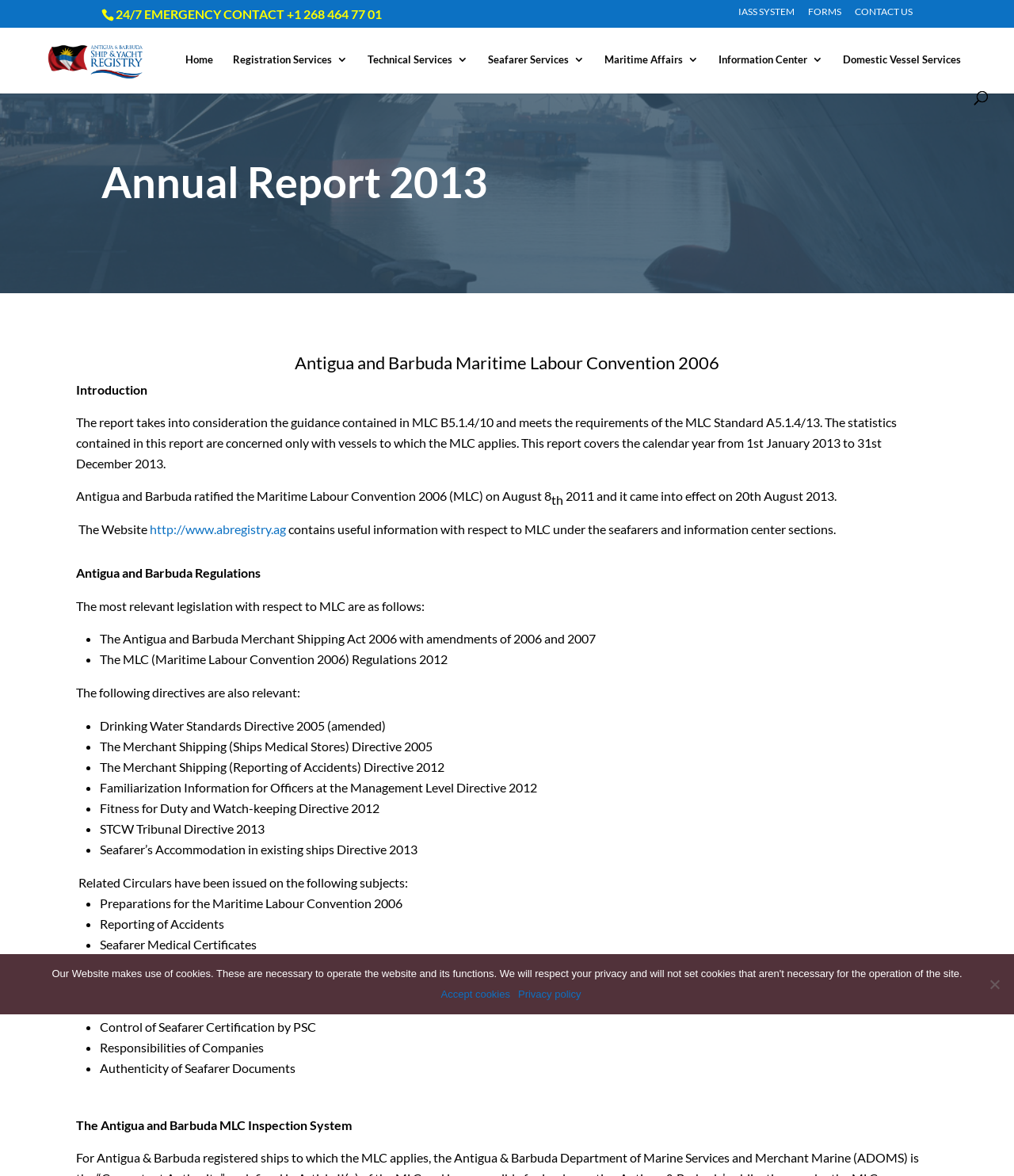Specify the bounding box coordinates of the area to click in order to follow the given instruction: "Click on the 'IASS SYSTEM' link."

[0.728, 0.006, 0.784, 0.02]